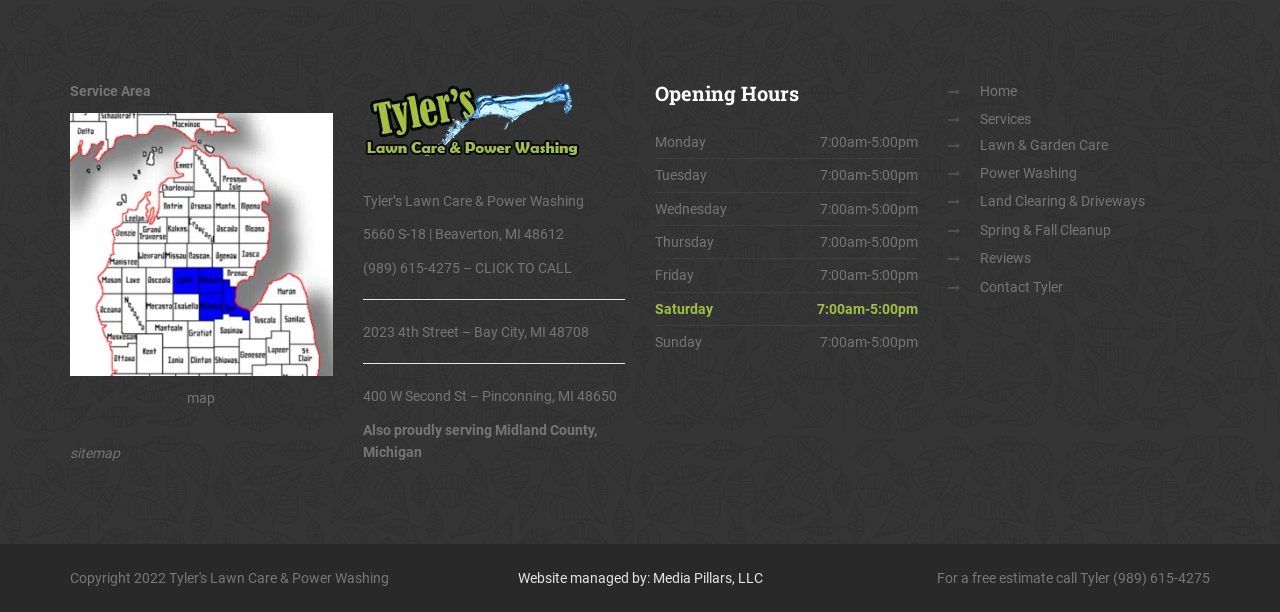Given the description: "Lawn & Garden Care", determine the bounding box coordinates of the UI element. The coordinates should be formatted as four float numbers between 0 and 1, [left, top, right, bottom].

[0.765, 0.218, 0.865, 0.255]